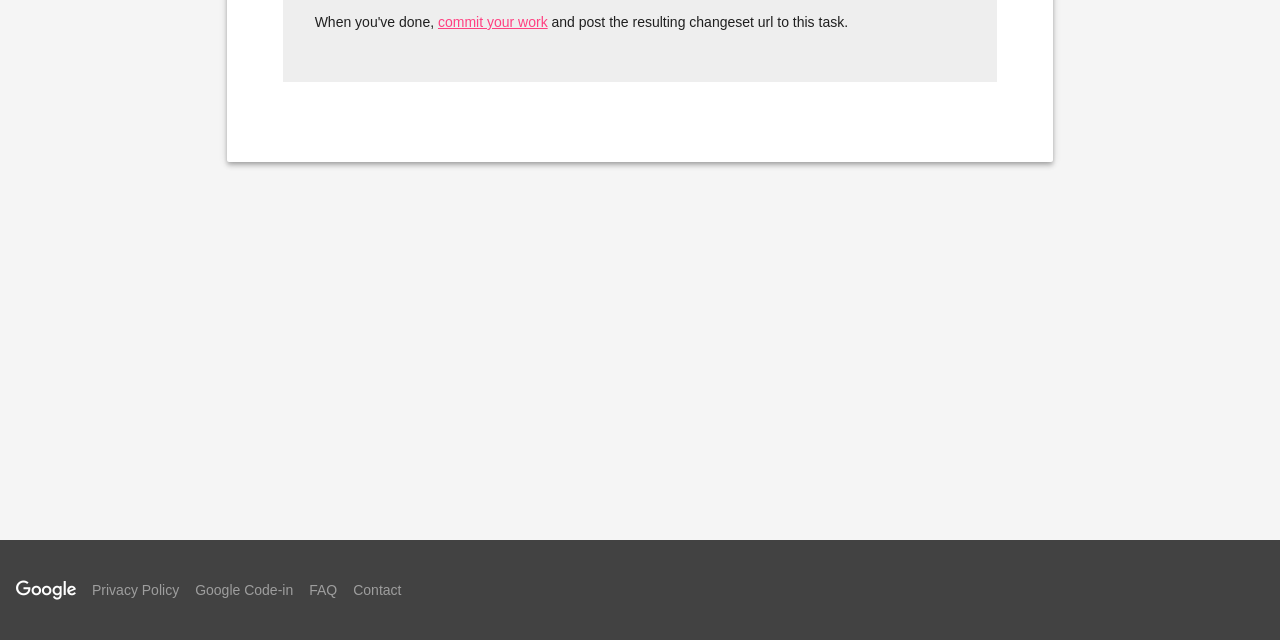Identify the bounding box coordinates for the UI element described as: "telegraph dating sign in". The coordinates should be provided as four floats between 0 and 1: [left, top, right, bottom].

None